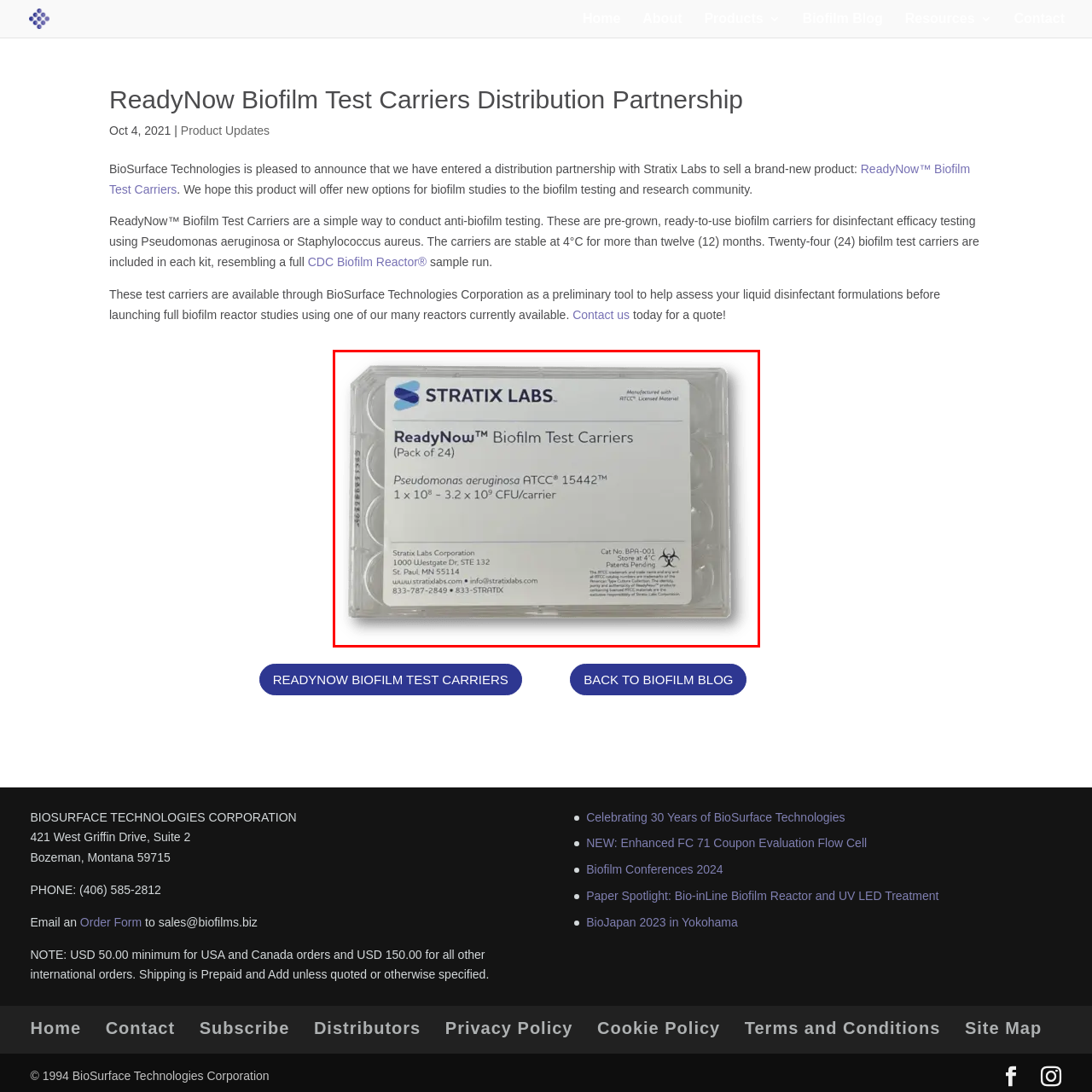What is the range of CFU per carrier?
Direct your attention to the highlighted area in the red bounding box of the image and provide a detailed response to the question.

The label on the packaging provides information about the range of colony-forming units (CFU) per carrier, which is from 1 x 10^8 to 3.2 x 10^9 CFU, indicating the quantity of bacteria present on each carrier.